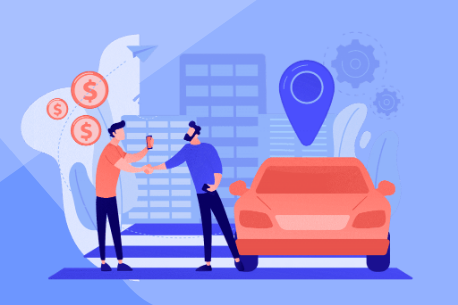Generate a detailed caption that encompasses all aspects of the image.

The image illustrates a vibrant, cartoon-style scene depicting two individuals engaged in a transaction related to vehicle transportation. On the left, one person, dressed in a red shirt, holds a phone, likely discussing the details of the vehicle transport service. The other individual, wearing a blue shirt, extends his hand for a handshake, emphasizing a friendly and professional agreement. Behind them, a stylized cityscape serves as a backdrop, featuring abstract buildings and a large location pin icon, which suggests the importance of location in their interaction. Additionally, symbols representing money add to the theme of transport services and transaction clarity. The overall composition conveys a sense of efficiency and modernity in vehicle transport services, aligning with the overarching theme of interstate car carriers.